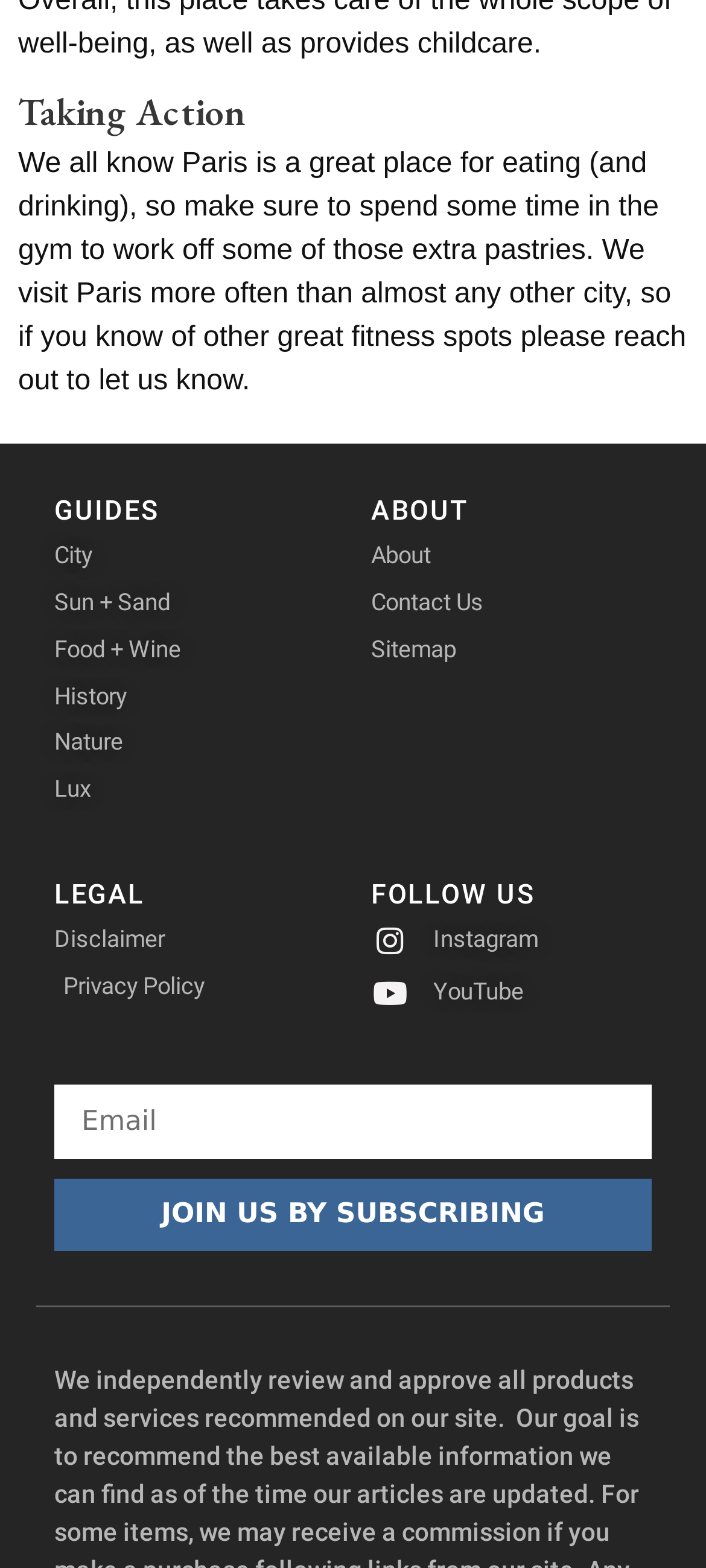Reply to the question with a single word or phrase:
What is the first category under GUIDES?

City